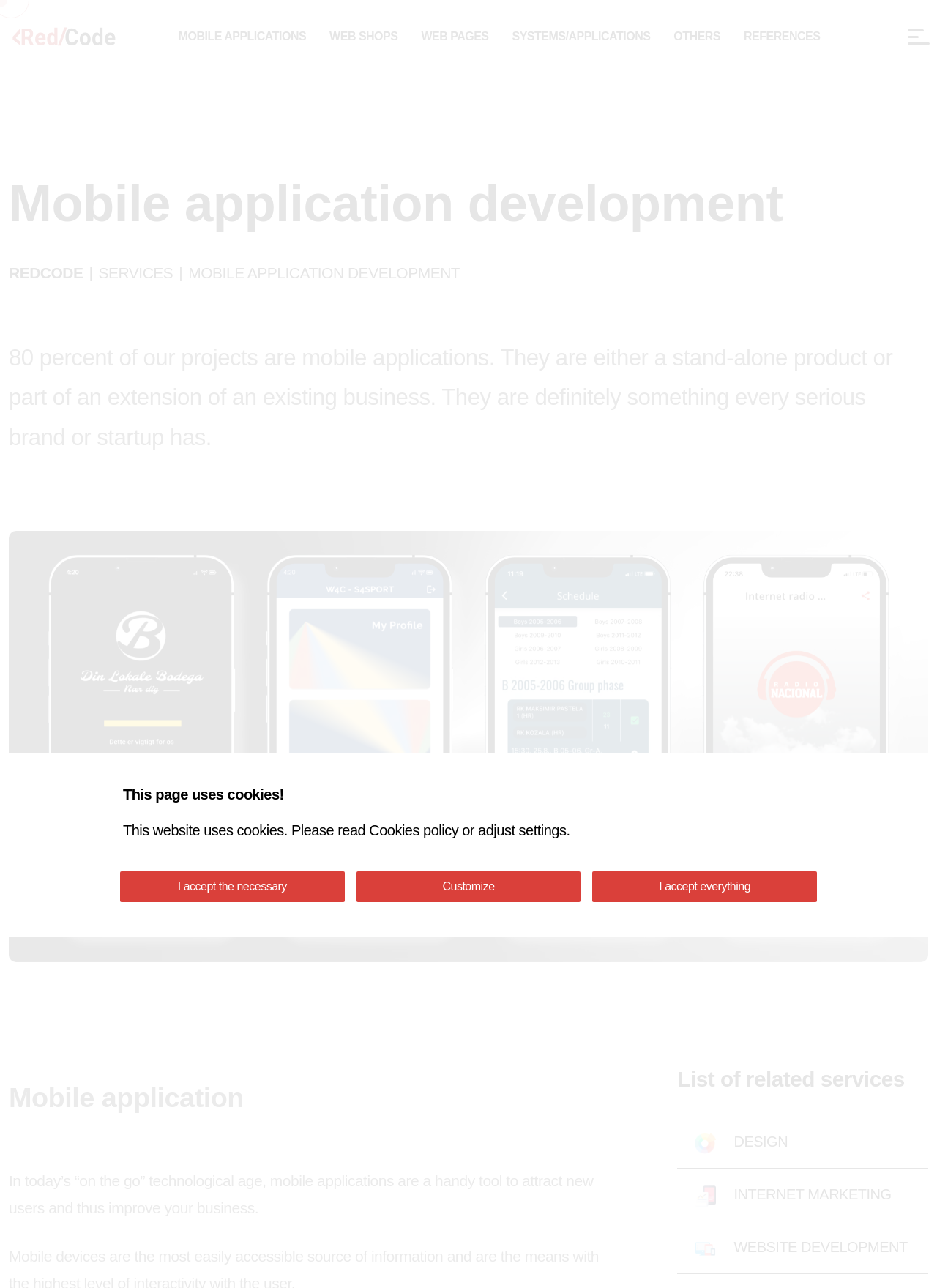Can you show the bounding box coordinates of the region to click on to complete the task described in the instruction: "Learn about Mobile application development"?

[0.009, 0.096, 0.991, 0.18]